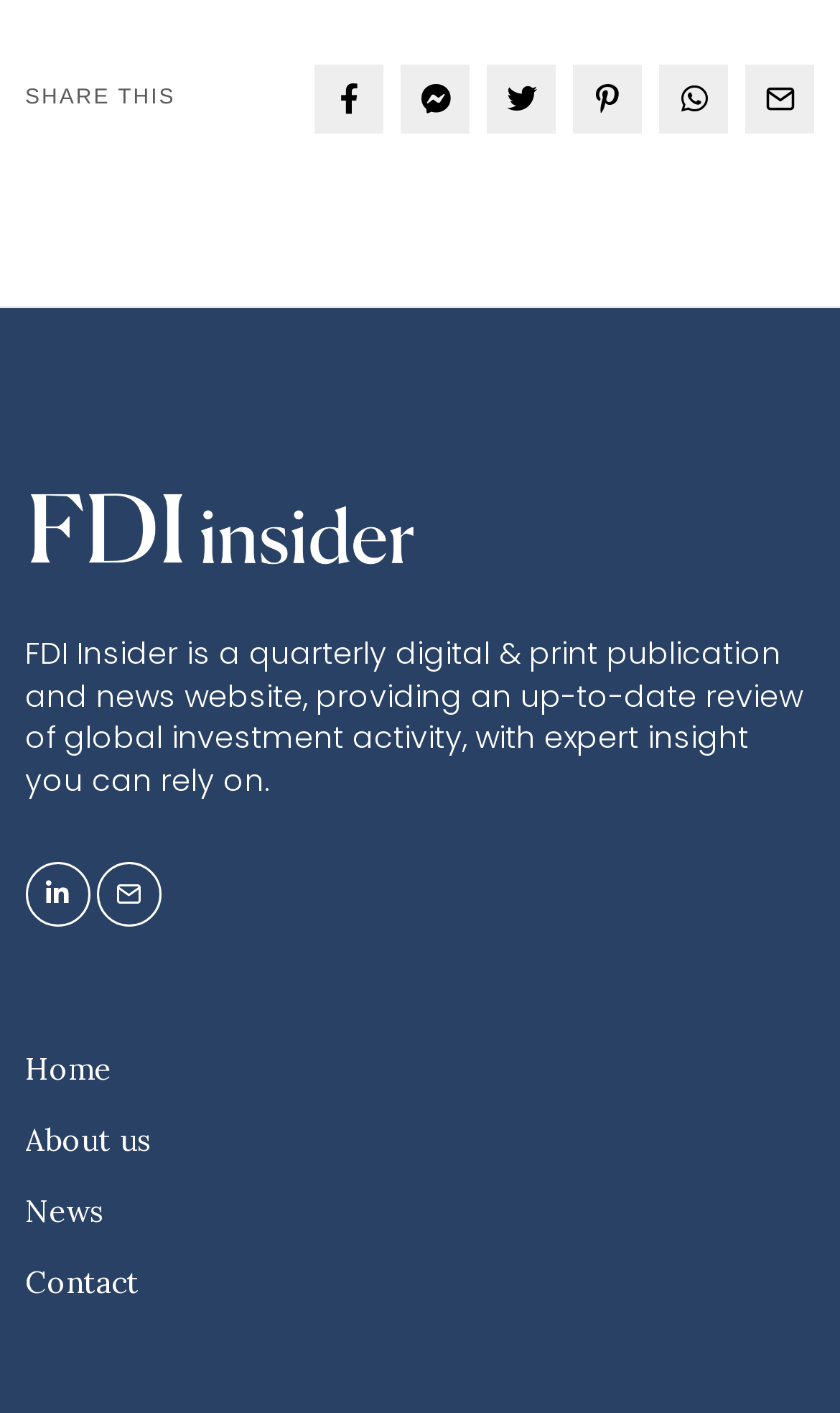Please specify the bounding box coordinates of the region to click in order to perform the following instruction: "Visit Ocado website".

None